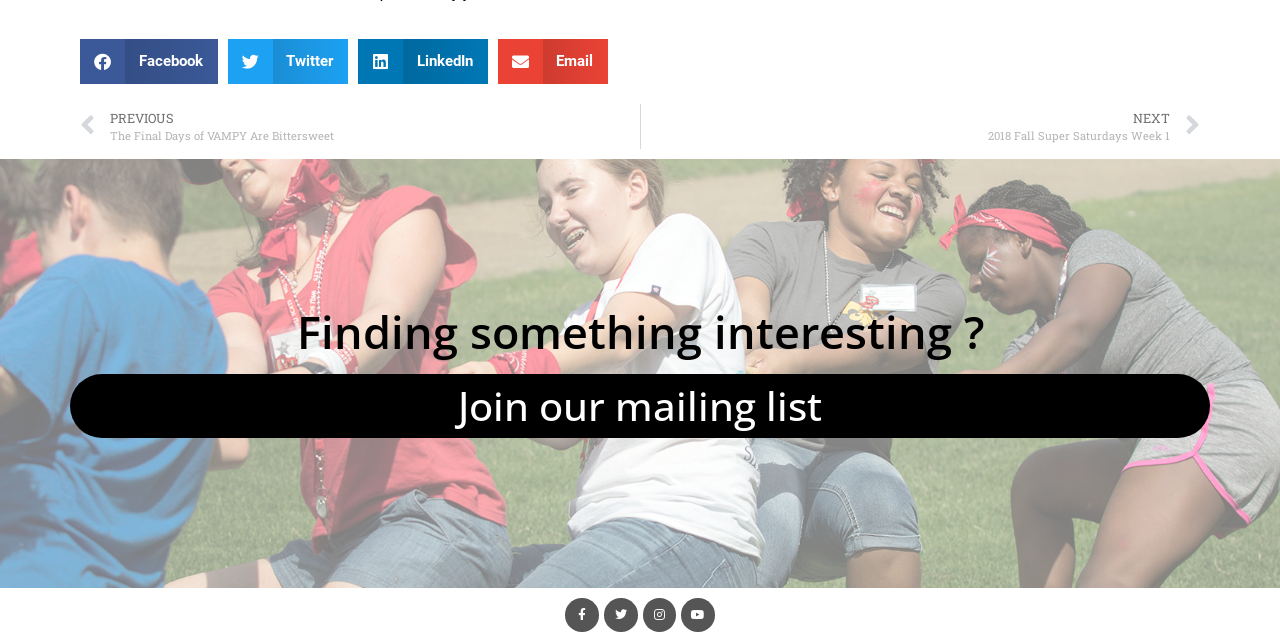How many heading elements are available on the webpage?
Give a single word or phrase as your answer by examining the image.

1